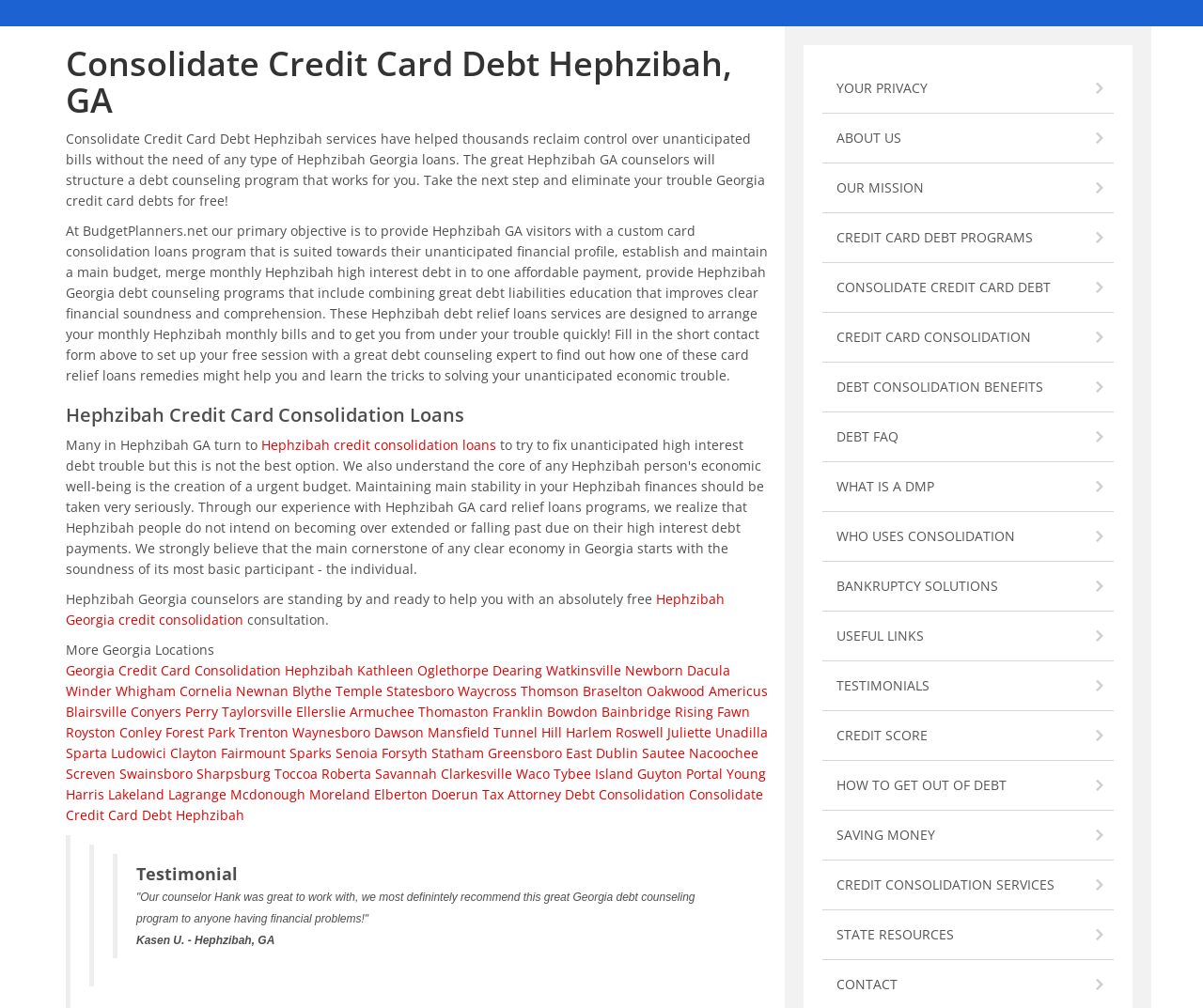Give the bounding box coordinates for the element described as: "Credit Card Consolidation Hephzibah".

[0.098, 0.656, 0.294, 0.674]